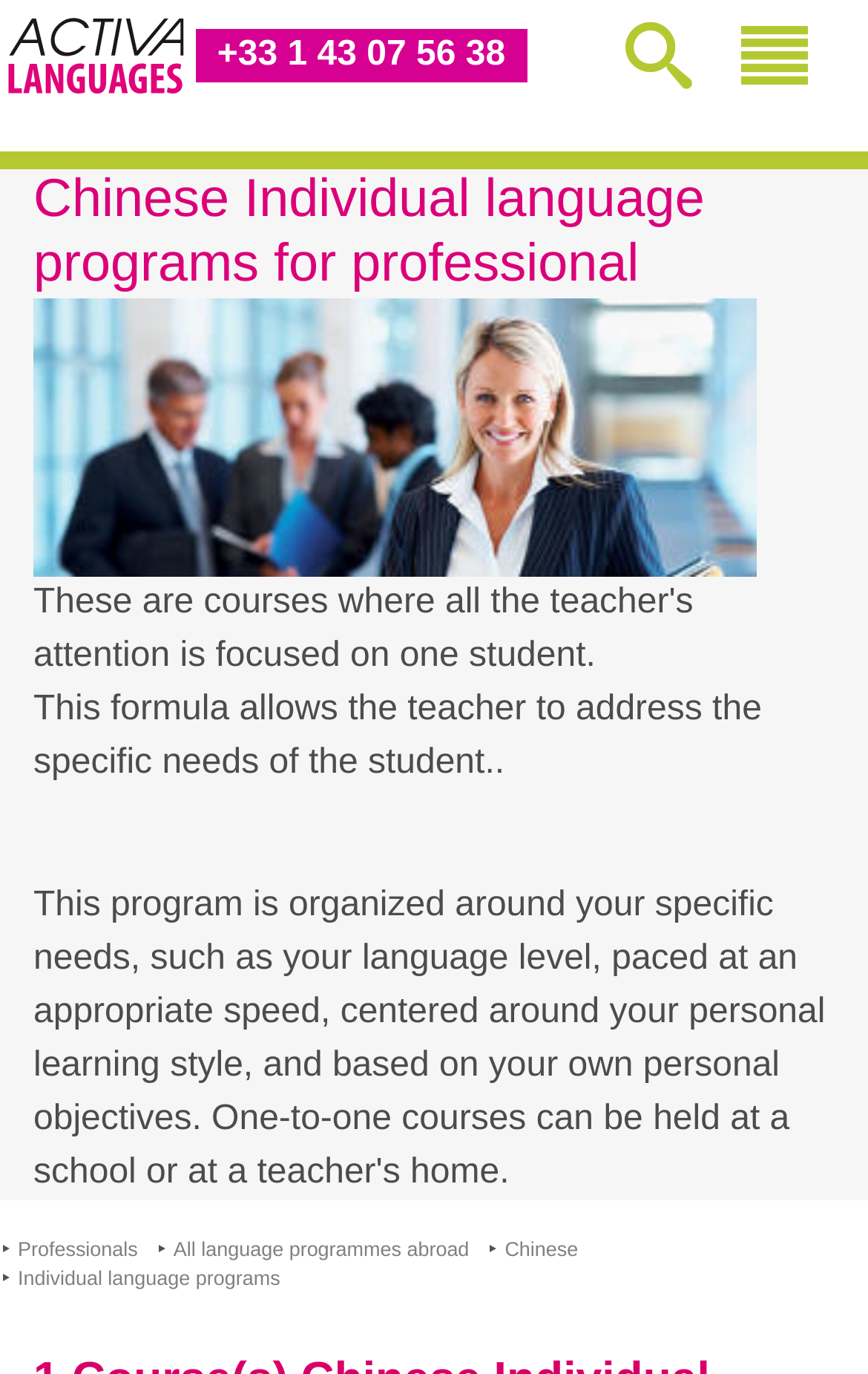Find the bounding box coordinates of the area that needs to be clicked in order to achieve the following instruction: "Sign up for Forest Watch". The coordinates should be specified as four float numbers between 0 and 1, i.e., [left, top, right, bottom].

None